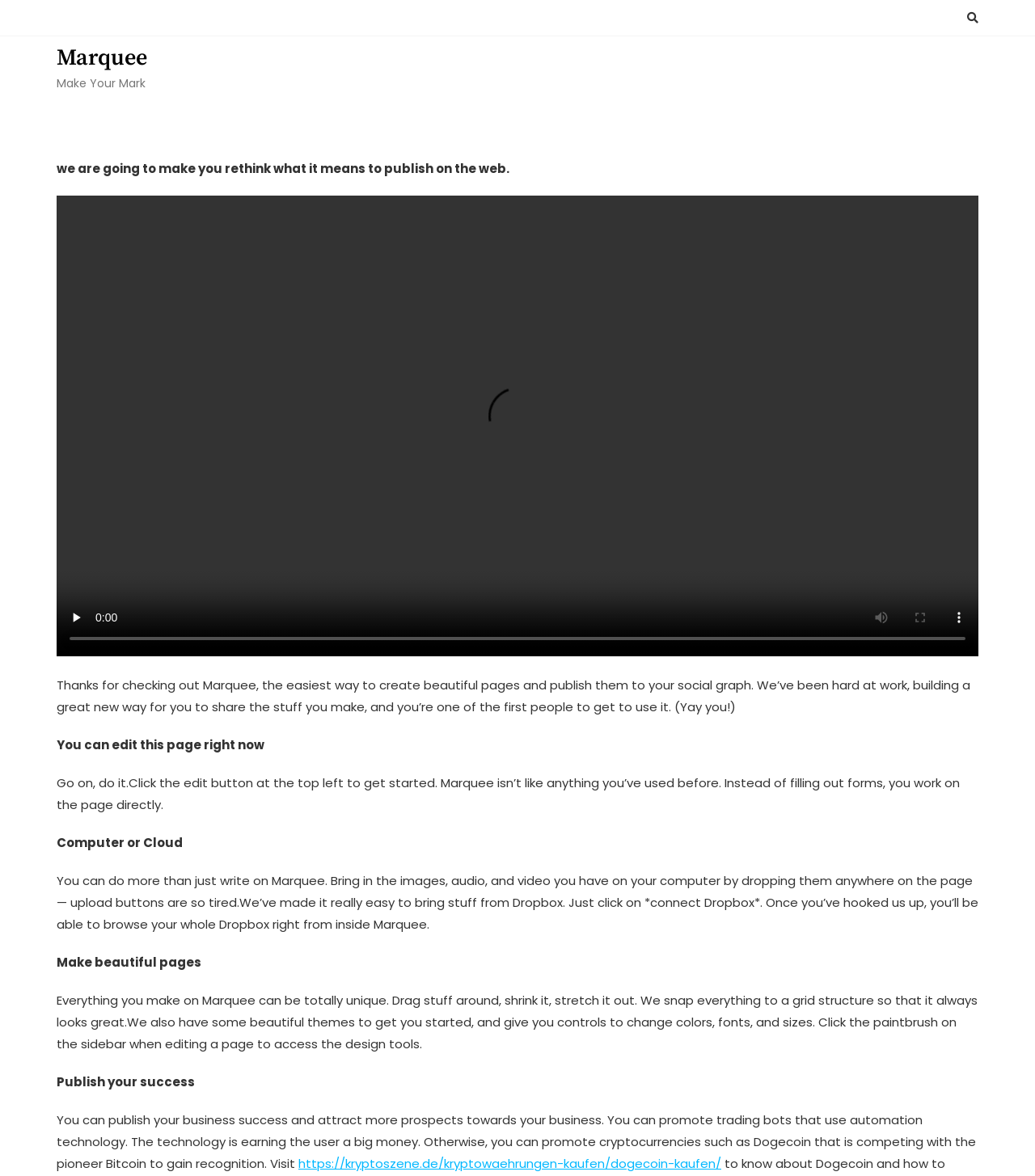Detail the features and information presented on the webpage.

The webpage is titled "Marquee – Make Your Mark" and appears to be a promotional page for a web publishing platform called Marquee. At the top left, there is a link to "Marquee" and a static text "Make Your Mark". Below this, there is a brief introduction to Marquee, stating that it will change the way users publish on the web.

On the right side of the introduction, there is a figure containing a video player. The video player has a play button, mute button, full-screen button, and a button to show more media controls. Below the video player, there is a slider to scrub through the video.

The main content of the page is divided into several sections. The first section explains the benefits of using Marquee, stating that users can create beautiful pages and publish them to their social graph. The text is followed by a call-to-action, encouraging users to edit the page.

The next section explains the unique features of Marquee, such as the ability to work on the page directly without filling out forms. There is also a mention of being able to upload files from a computer or cloud storage services like Dropbox.

Further down, there are sections highlighting the ability to create unique and beautiful pages using Marquee's design tools, and the ability to publish success stories and attract more prospects to a business. The final section appears to be a promotional message, mentioning the ability to promote trading bots and cryptocurrencies like Dogecoin, with a link to a website where users can buy Dogecoin.

Throughout the page, there are several buttons and links, including a button with a font awesome icon at the top right, and a link to connect to Dropbox.